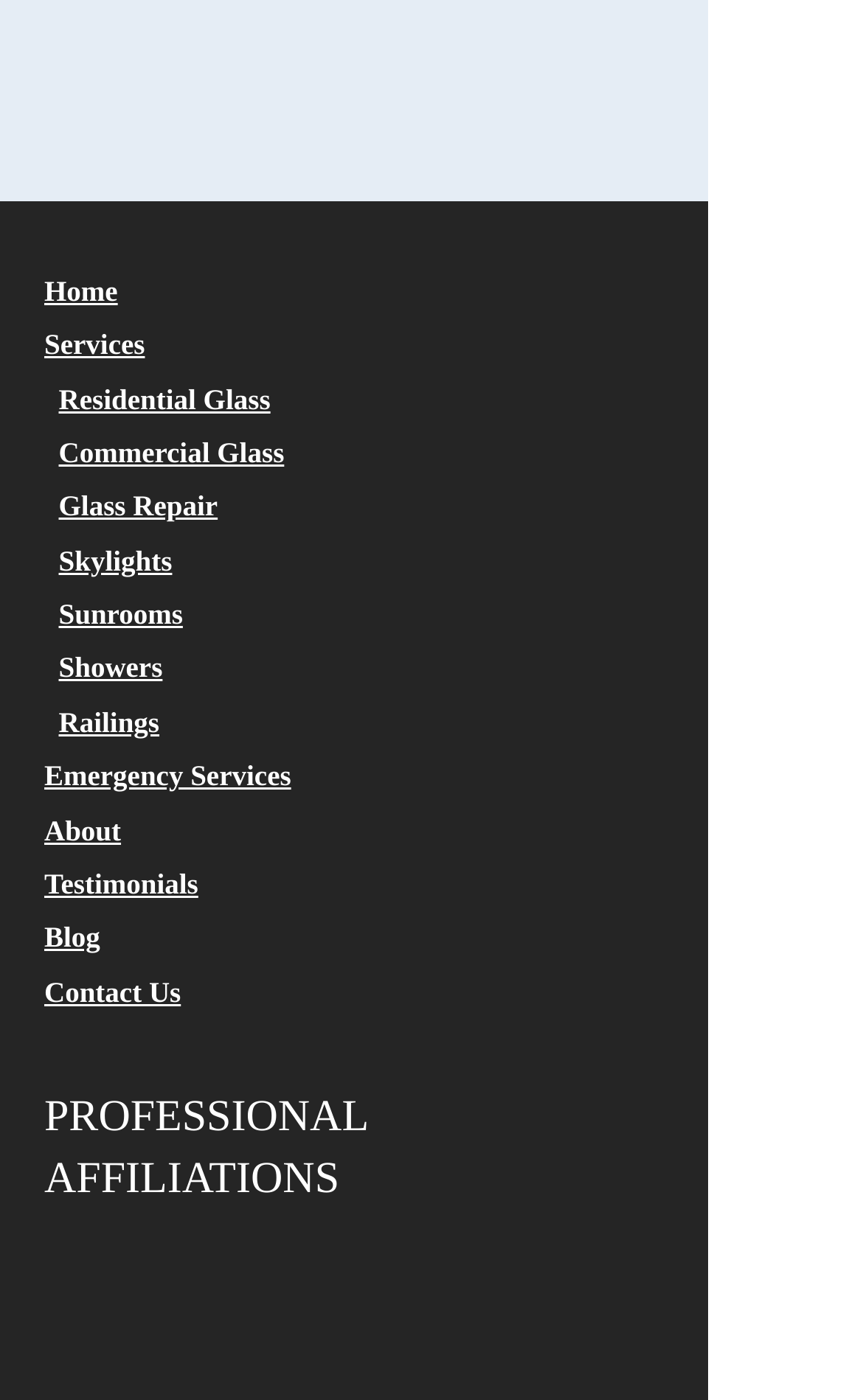Please pinpoint the bounding box coordinates for the region I should click to adhere to this instruction: "view residential glass services".

[0.068, 0.273, 0.313, 0.296]